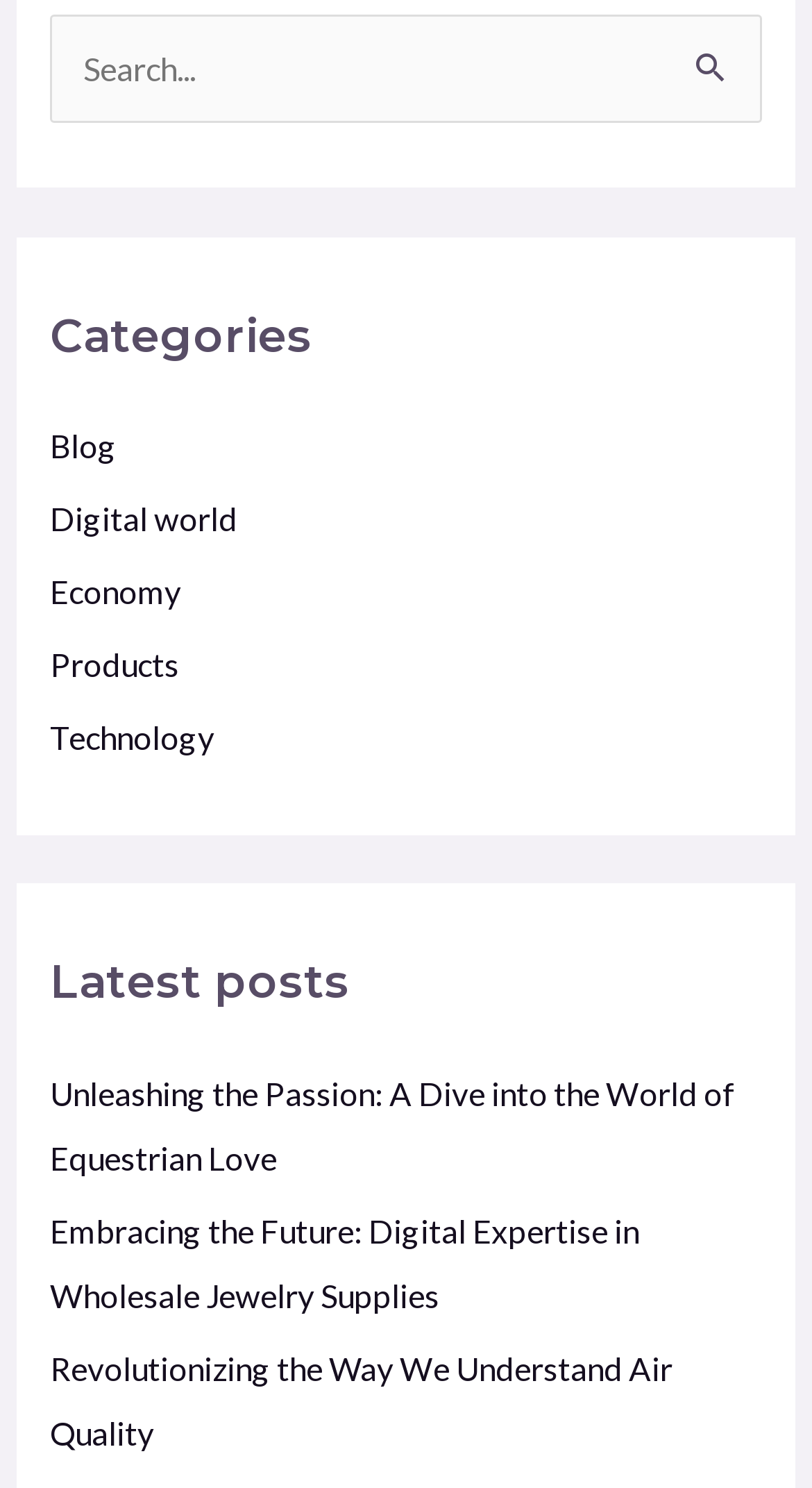Please locate the bounding box coordinates of the element that should be clicked to achieve the given instruction: "Click on Start".

None